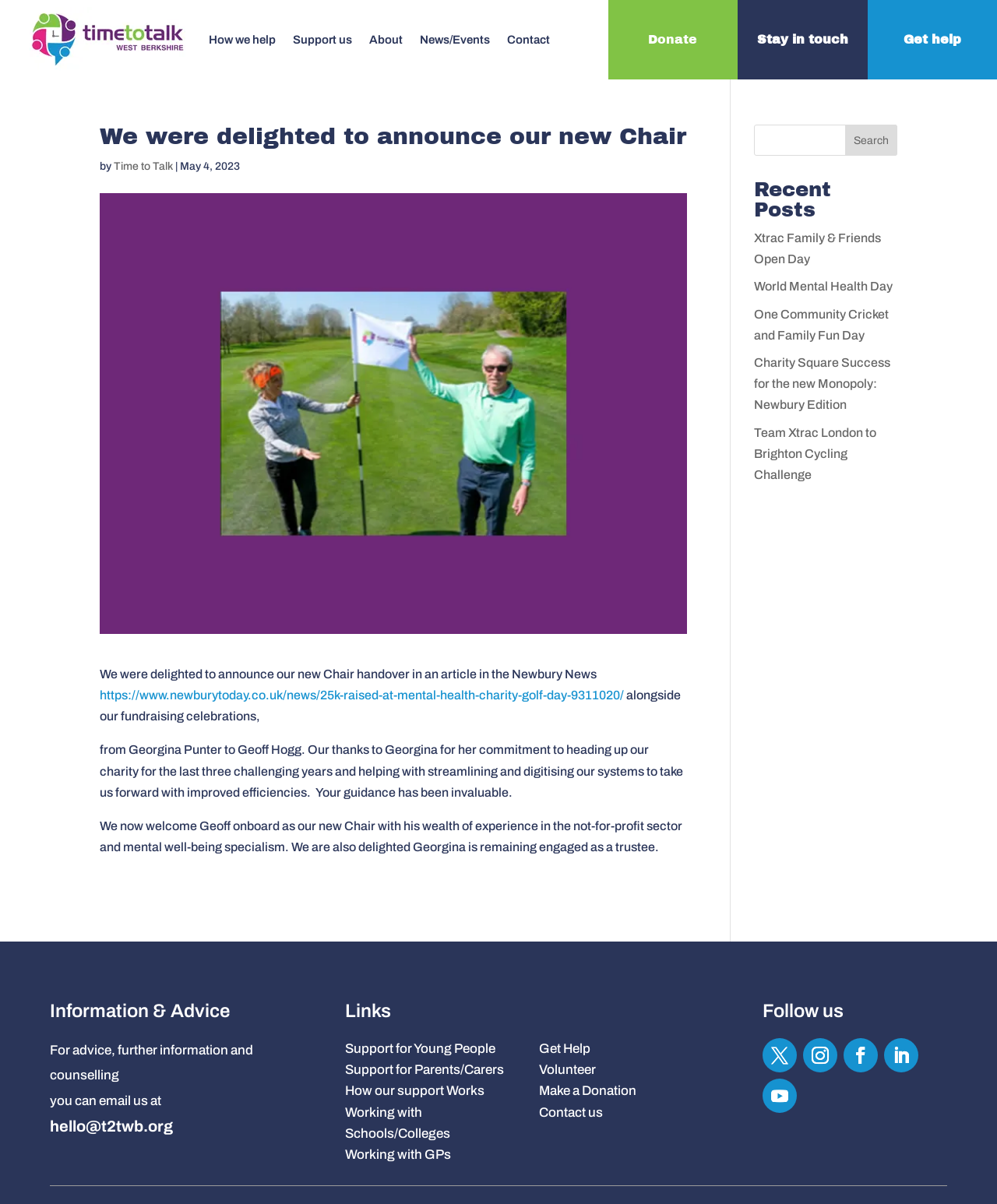Please specify the bounding box coordinates of the element that should be clicked to execute the given instruction: 'search for something'. Ensure the coordinates are four float numbers between 0 and 1, expressed as [left, top, right, bottom].

None